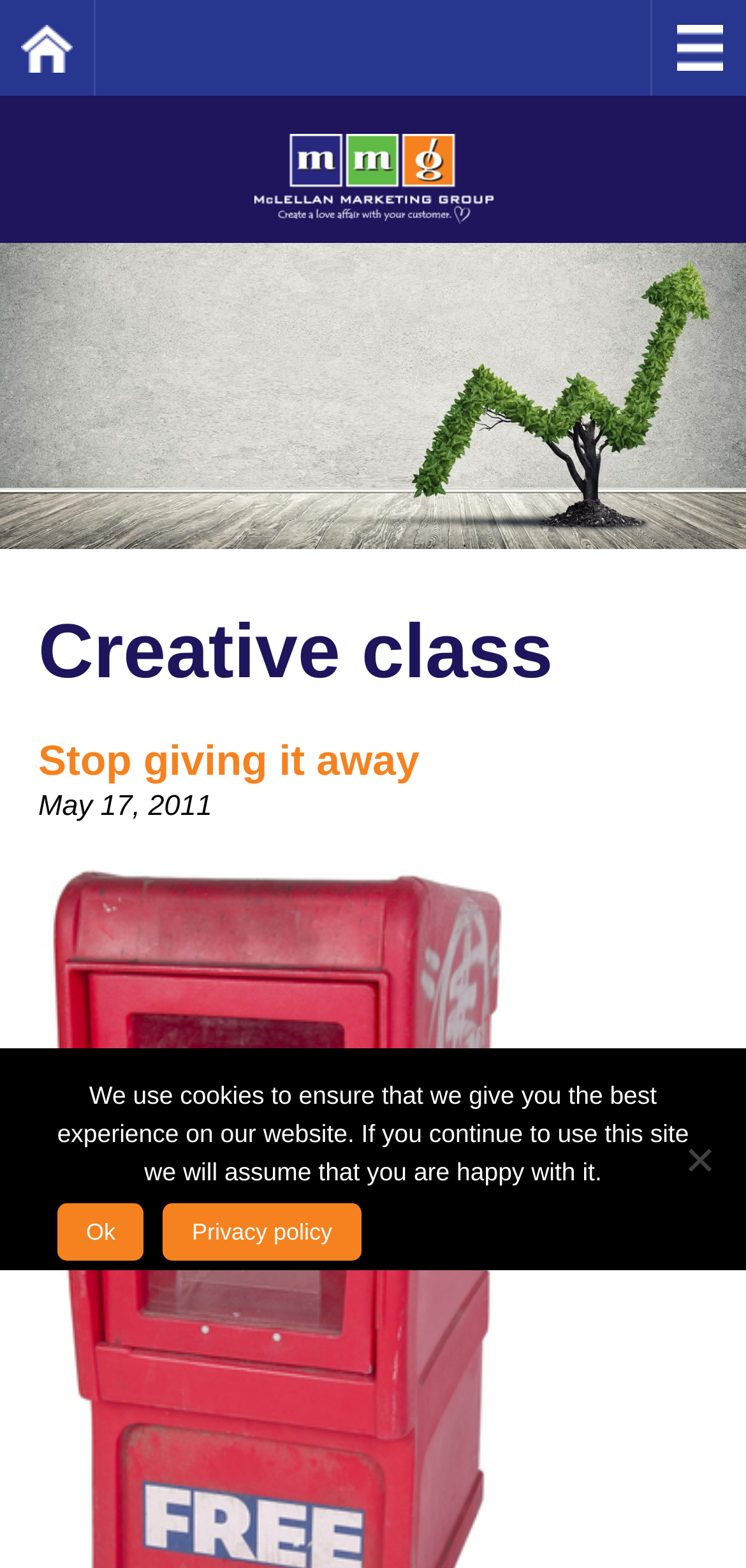Provide a brief response using a word or short phrase to this question:
What is the title of the first article?

Stop giving it away